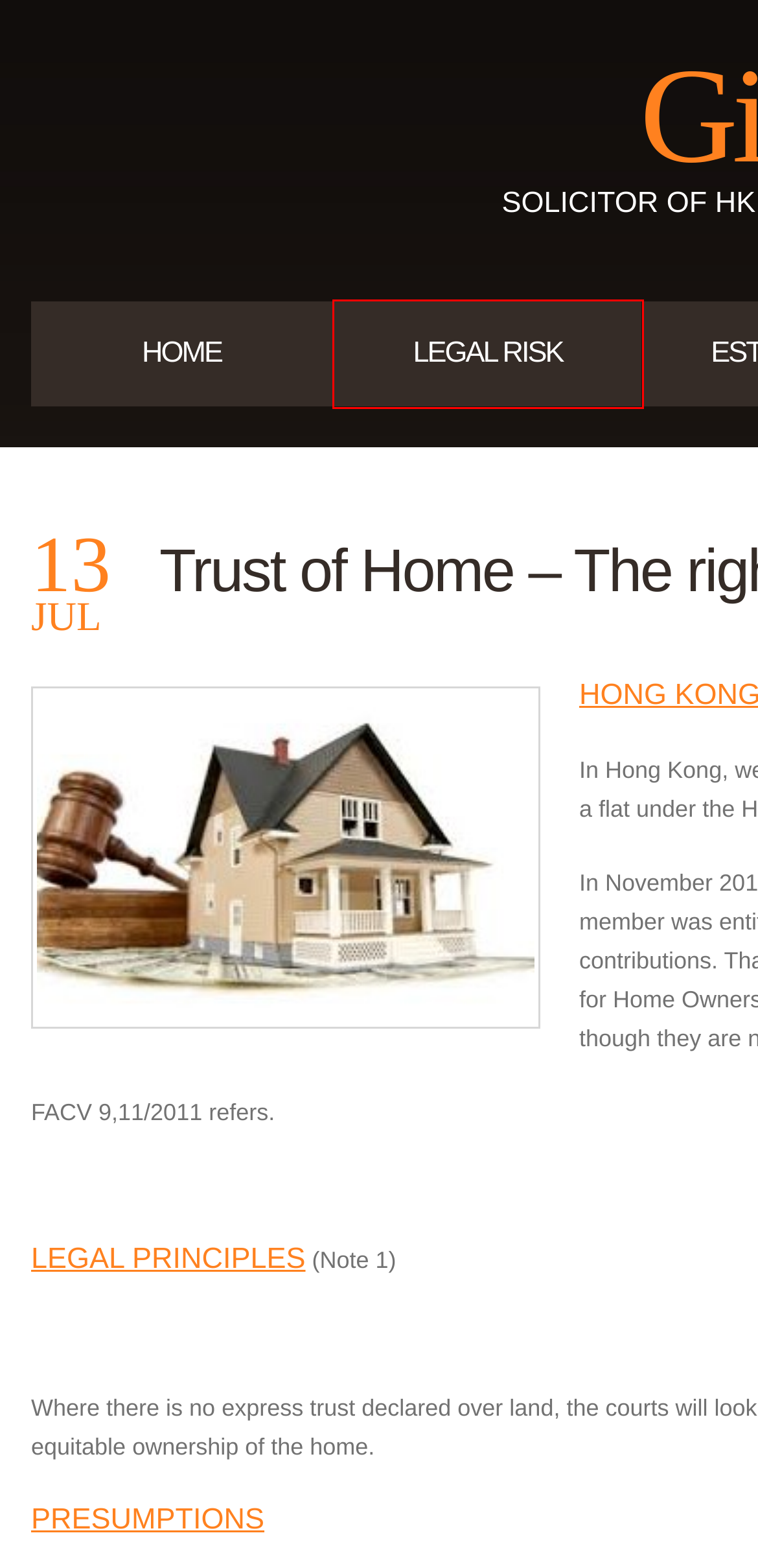You have a screenshot of a webpage with a red bounding box highlighting a UI element. Your task is to select the best webpage description that corresponds to the new webpage after clicking the element. Here are the descriptions:
A. Category Archive for "GRANT APPLICATION" | Gilbert Fung
B. Estate Plan  |  Gilbert Fung
C. Category Archive for "MATRIMONIAL PROCEEDINGS" | Gilbert Fung
D. Category Archive for "TRUST" | Gilbert Fung
E. 2021  July Archive | Gilbert Fung
F. Privacy Policy  |  Gilbert Fung
G. Category Archive for "OTHERS" | Gilbert Fung
H. Legal Risk  |  Gilbert Fung

H